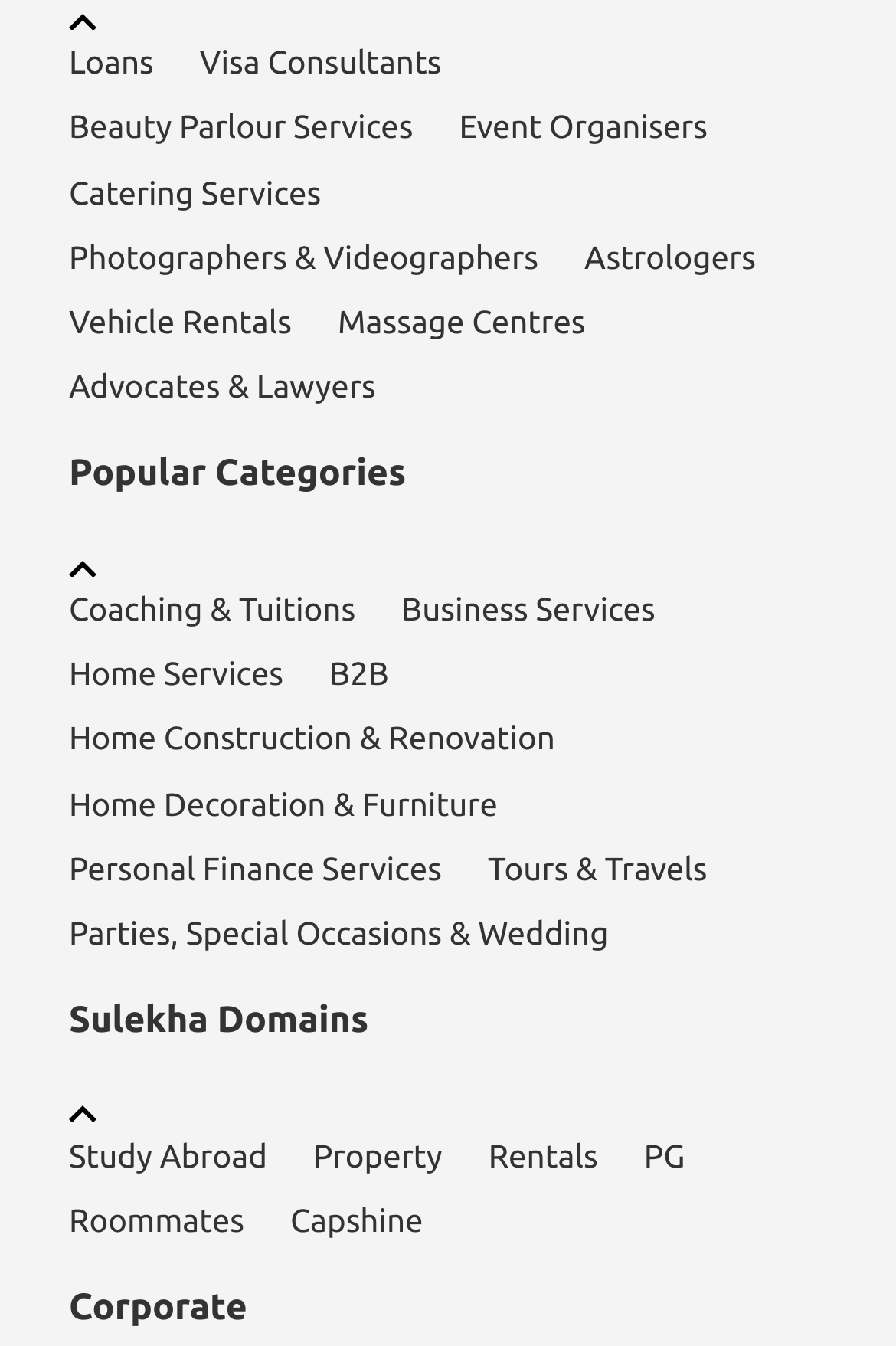Determine the bounding box coordinates for the area that needs to be clicked to fulfill this task: "Learn about Astrologers". The coordinates must be given as four float numbers between 0 and 1, i.e., [left, top, right, bottom].

[0.652, 0.167, 0.844, 0.215]